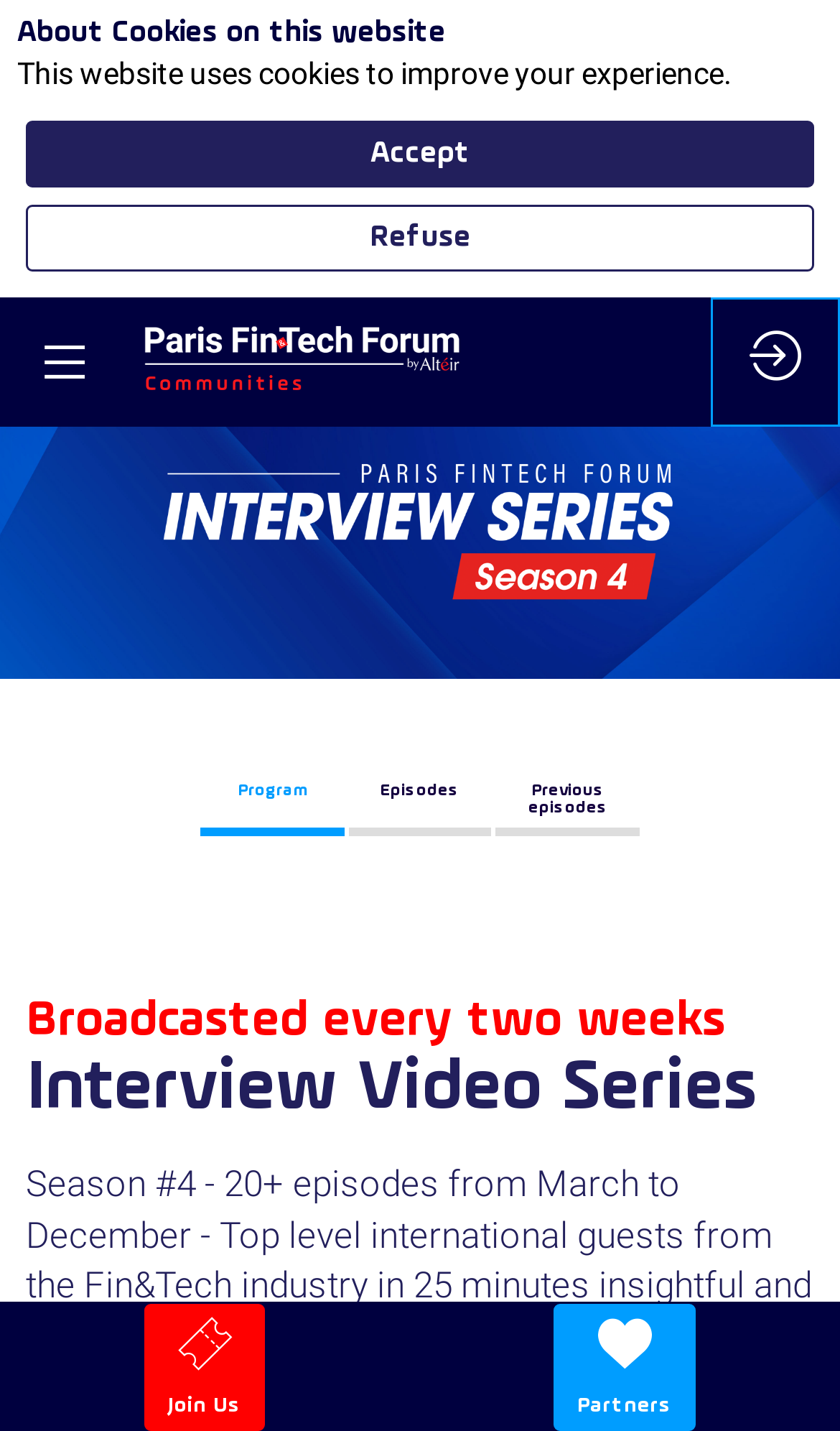Based on the element description Previous episodes, identify the bounding box of the UI element in the given webpage screenshot. The coordinates should be in the format (top-left x, top-left y, bottom-right x, bottom-right y) and must be between 0 and 1.

[0.591, 0.531, 0.762, 0.583]